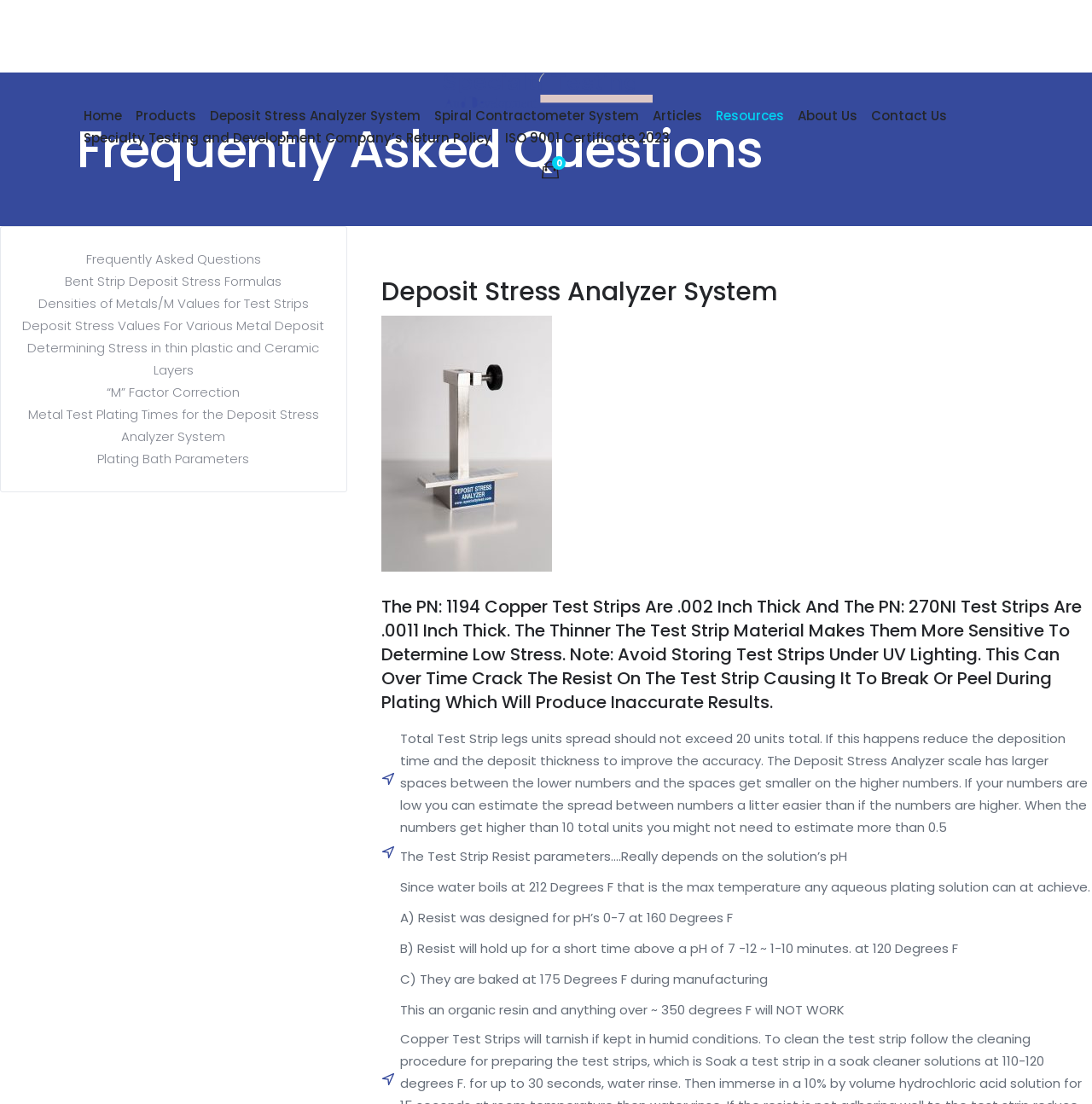Answer the question below with a single word or a brief phrase: 
What is the maximum temperature any aqueous plating solution can achieve?

212 Degrees F